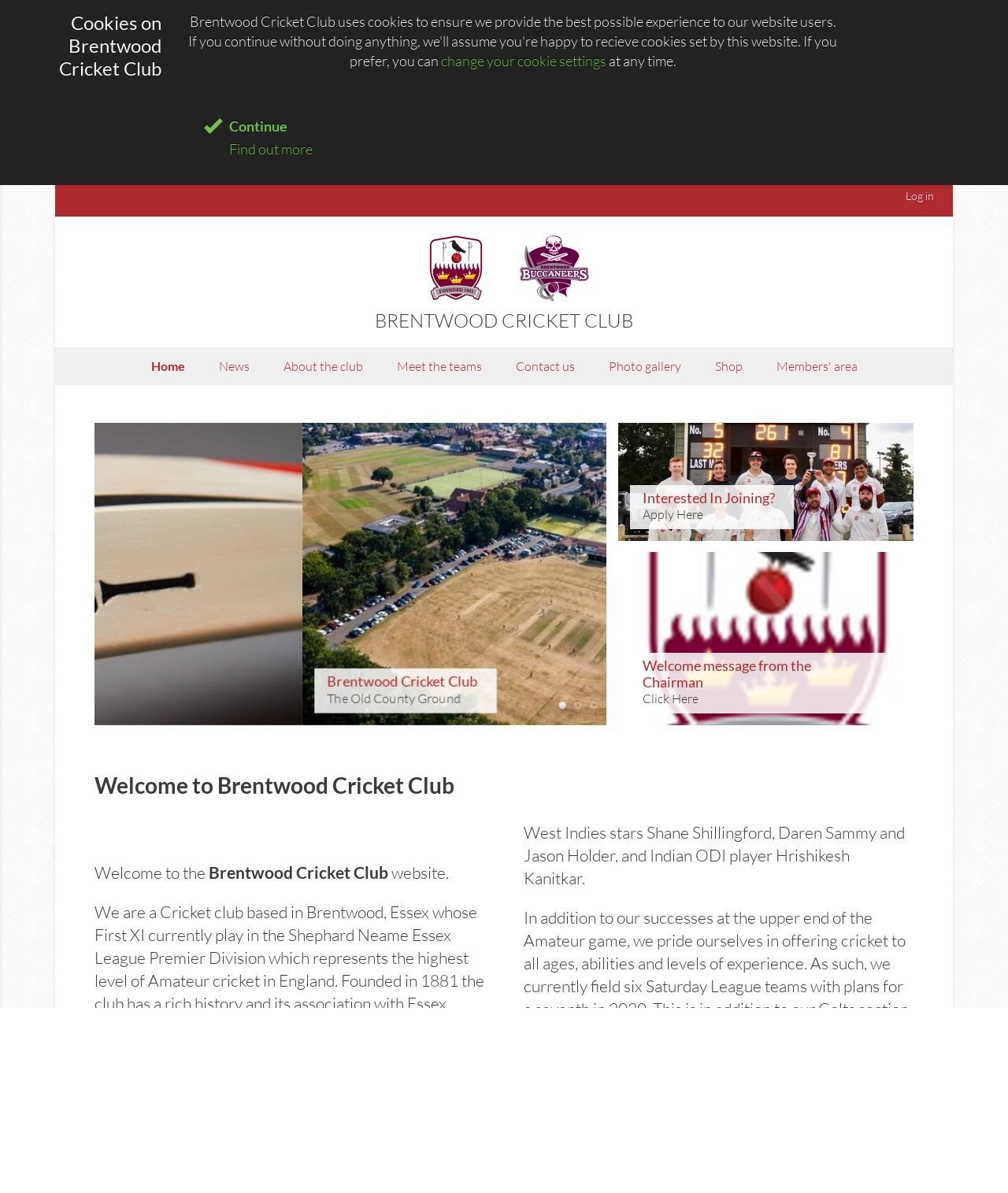Please give a short response to the question using one word or a phrase:
What is the name of the cricket club?

Brentwood Cricket Club